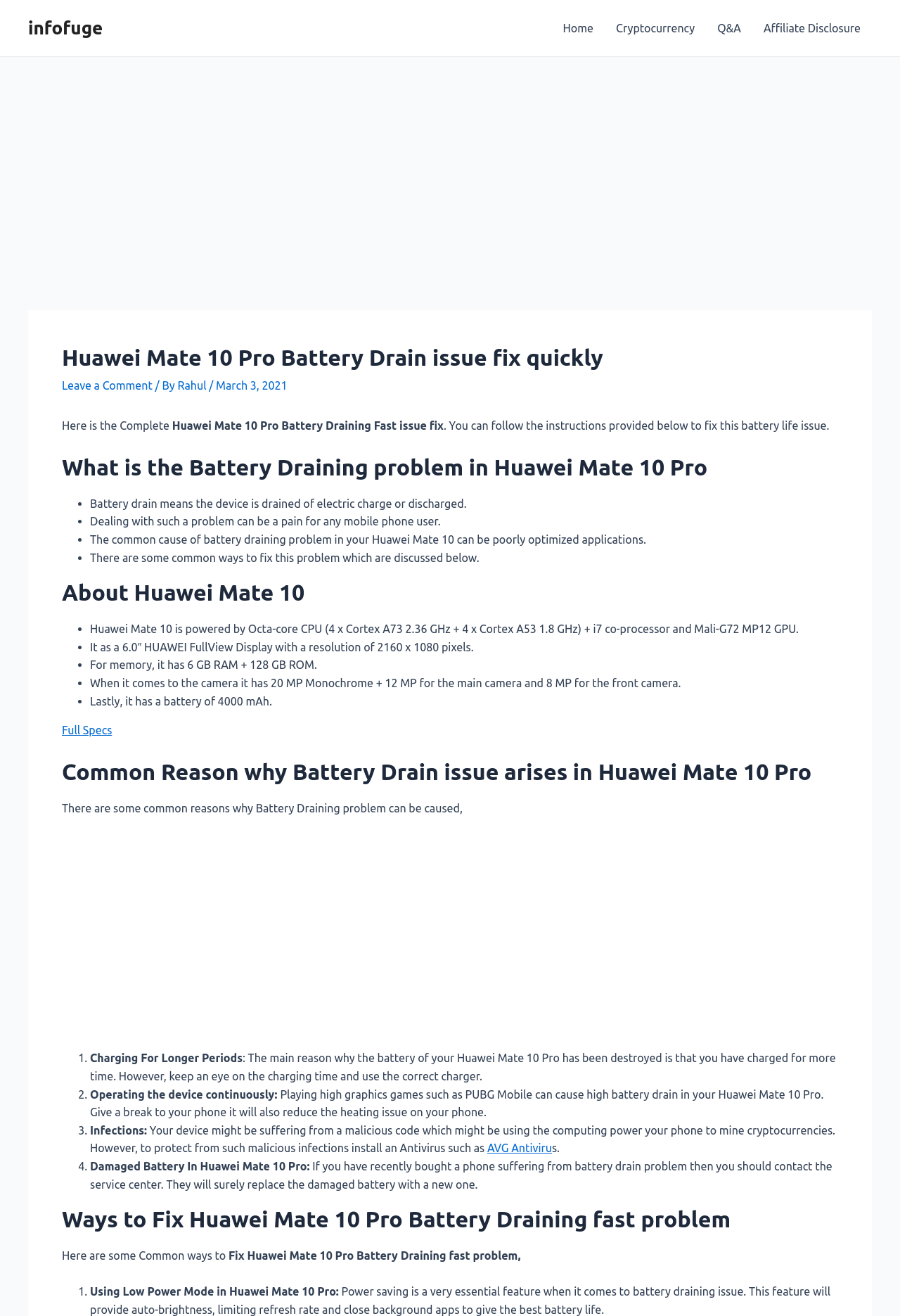Provide a short answer using a single word or phrase for the following question: 
What is one way to fix the battery draining fast problem in Huawei Mate 10 Pro?

Using Low Power Mode